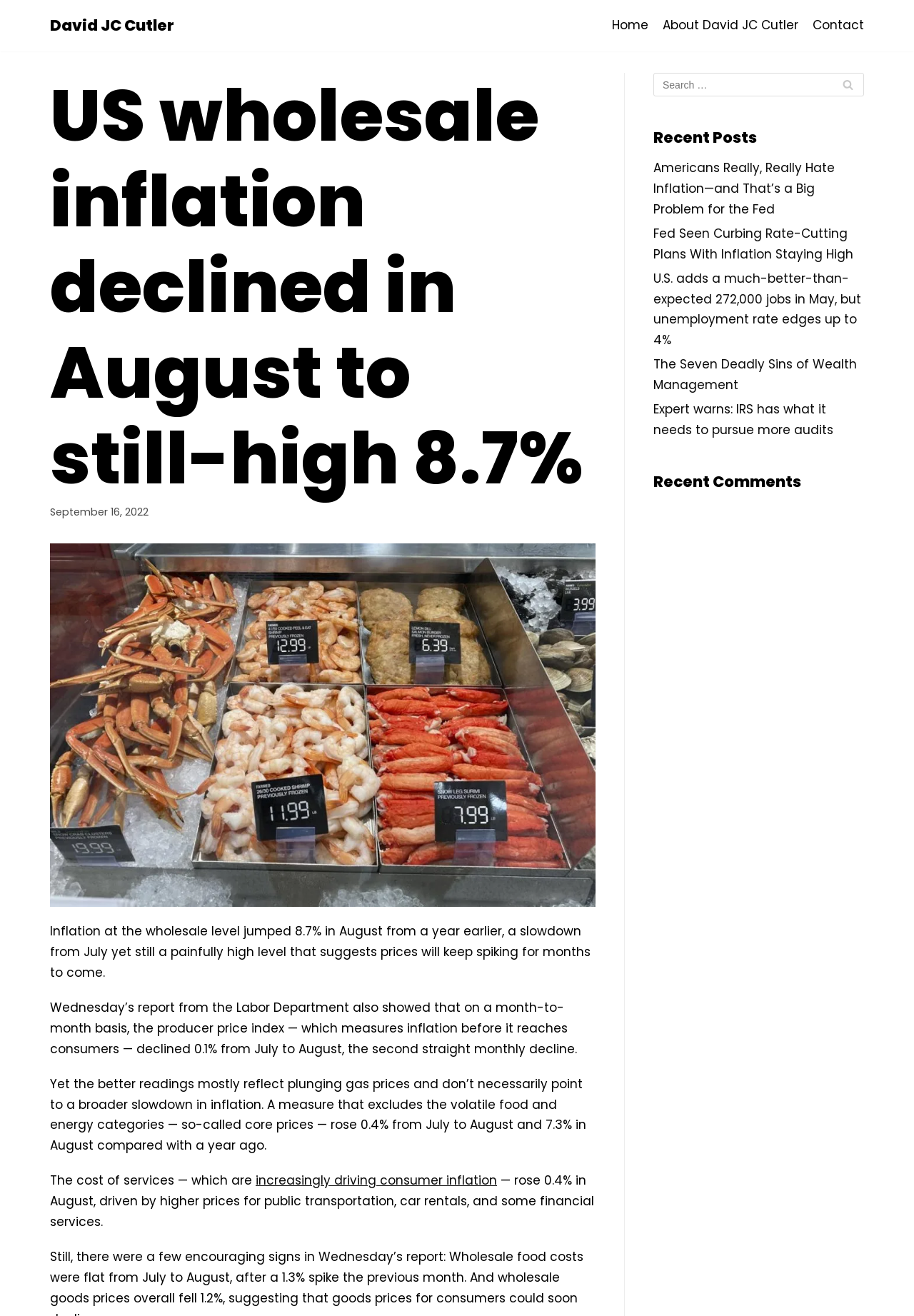Locate the UI element described as follows: "parent_node: Search for: value="Search"". Return the bounding box coordinates as four float numbers between 0 and 1 in the order [left, top, right, bottom].

[0.91, 0.055, 0.945, 0.073]